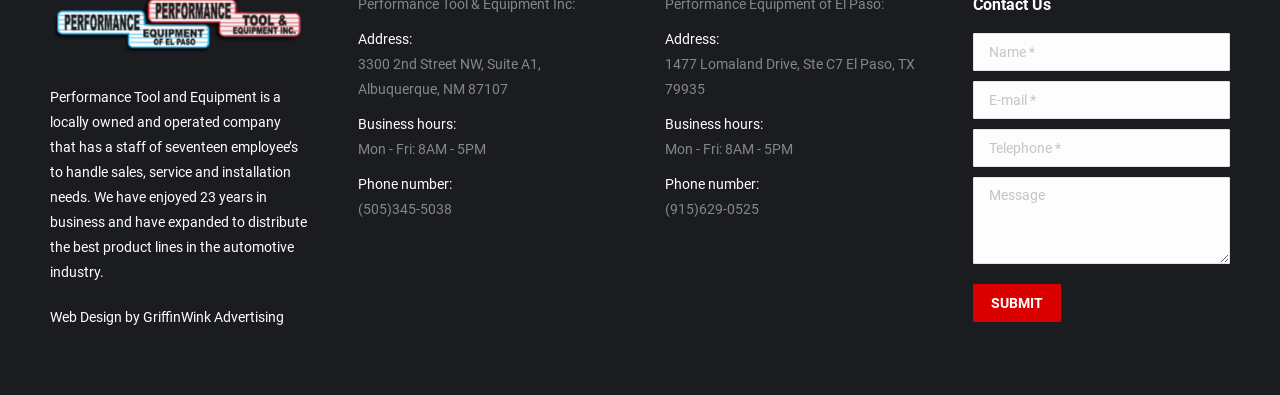What are the business hours of the Albuquerque location?
Please respond to the question with a detailed and well-explained answer.

The business hours of the Albuquerque location are listed under the 'Address:' section, which provides the address and contact information for the location.